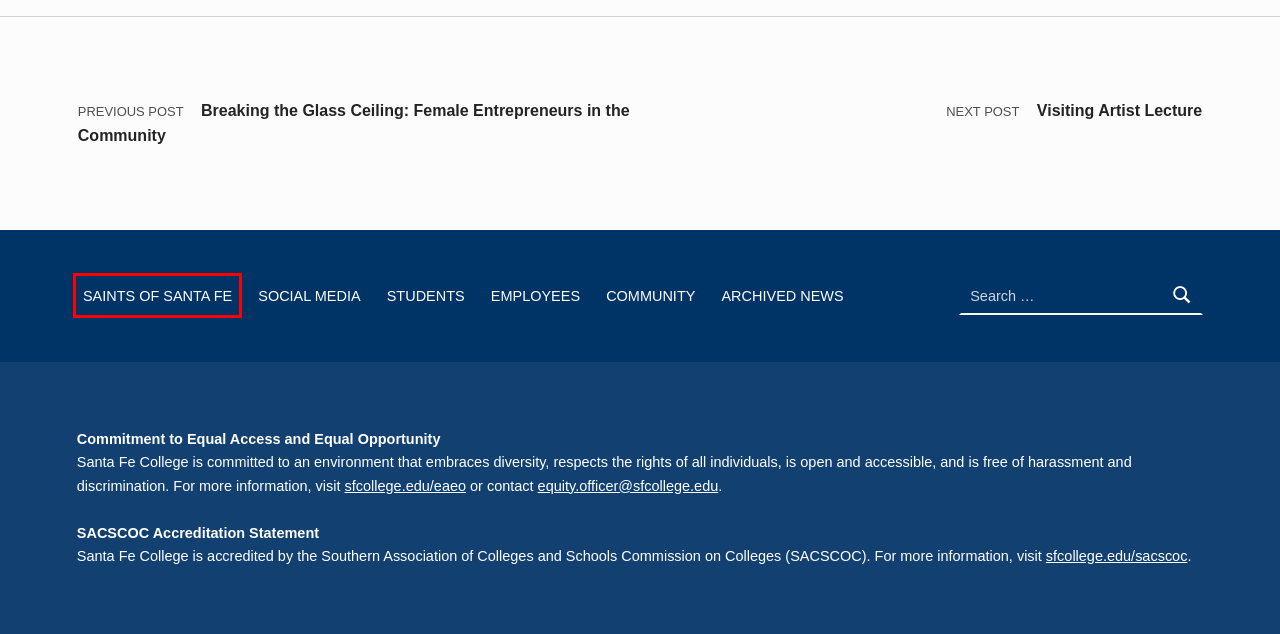You have a screenshot of a webpage with a red rectangle bounding box around a UI element. Choose the best description that matches the new page after clicking the element within the bounding box. The candidate descriptions are:
A. Community
B. Employees
C. Santa Fe College, Gainesville, Florida - Home
D. Visiting Artist Lecture
E. Breaking the Glass Ceiling: Female Entrepreneurs in the Community
F. Athletics
G. Saints of Santa Fe
H. News from Santa Fe College

G